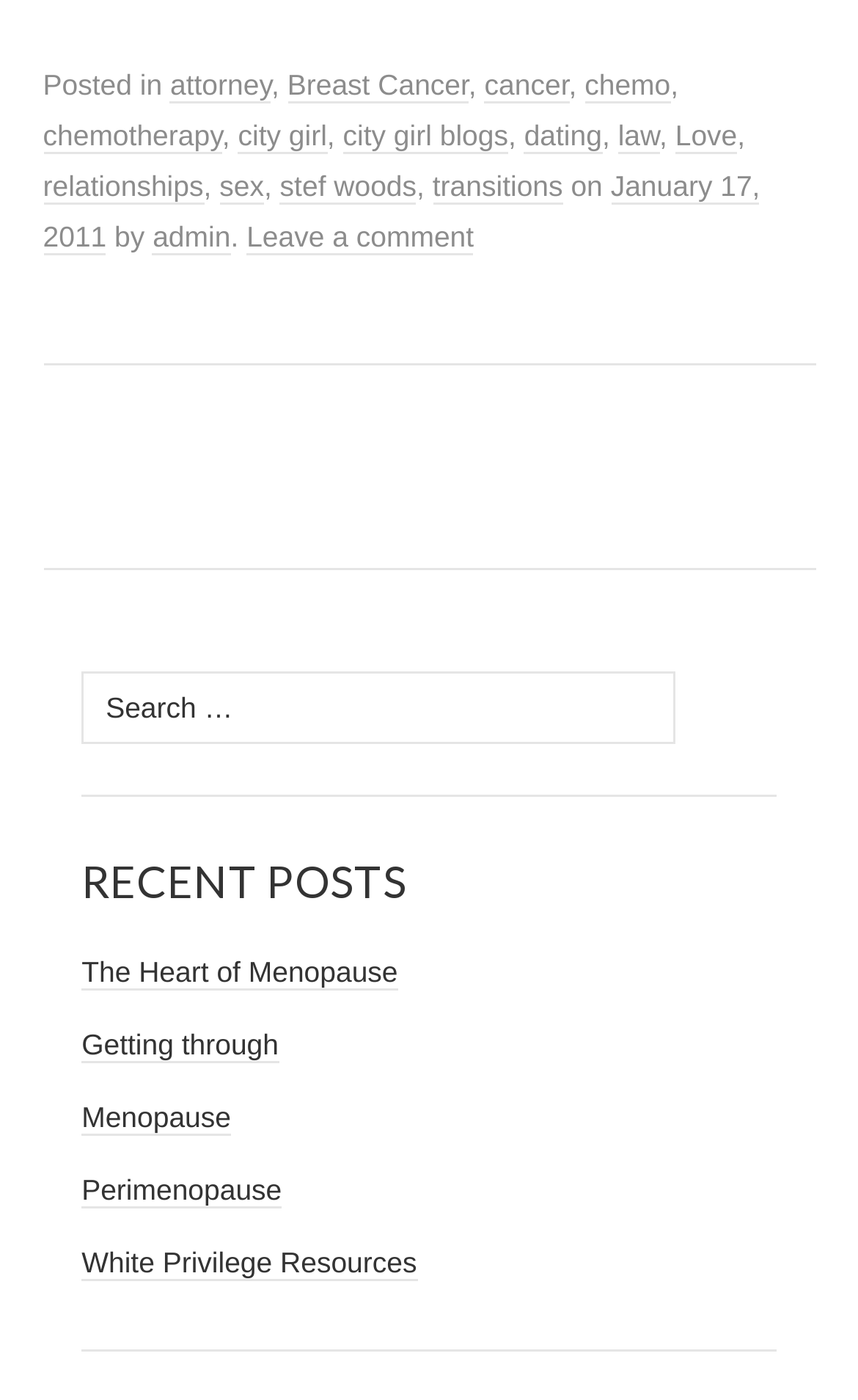How many recent posts are listed?
Using the screenshot, give a one-word or short phrase answer.

5